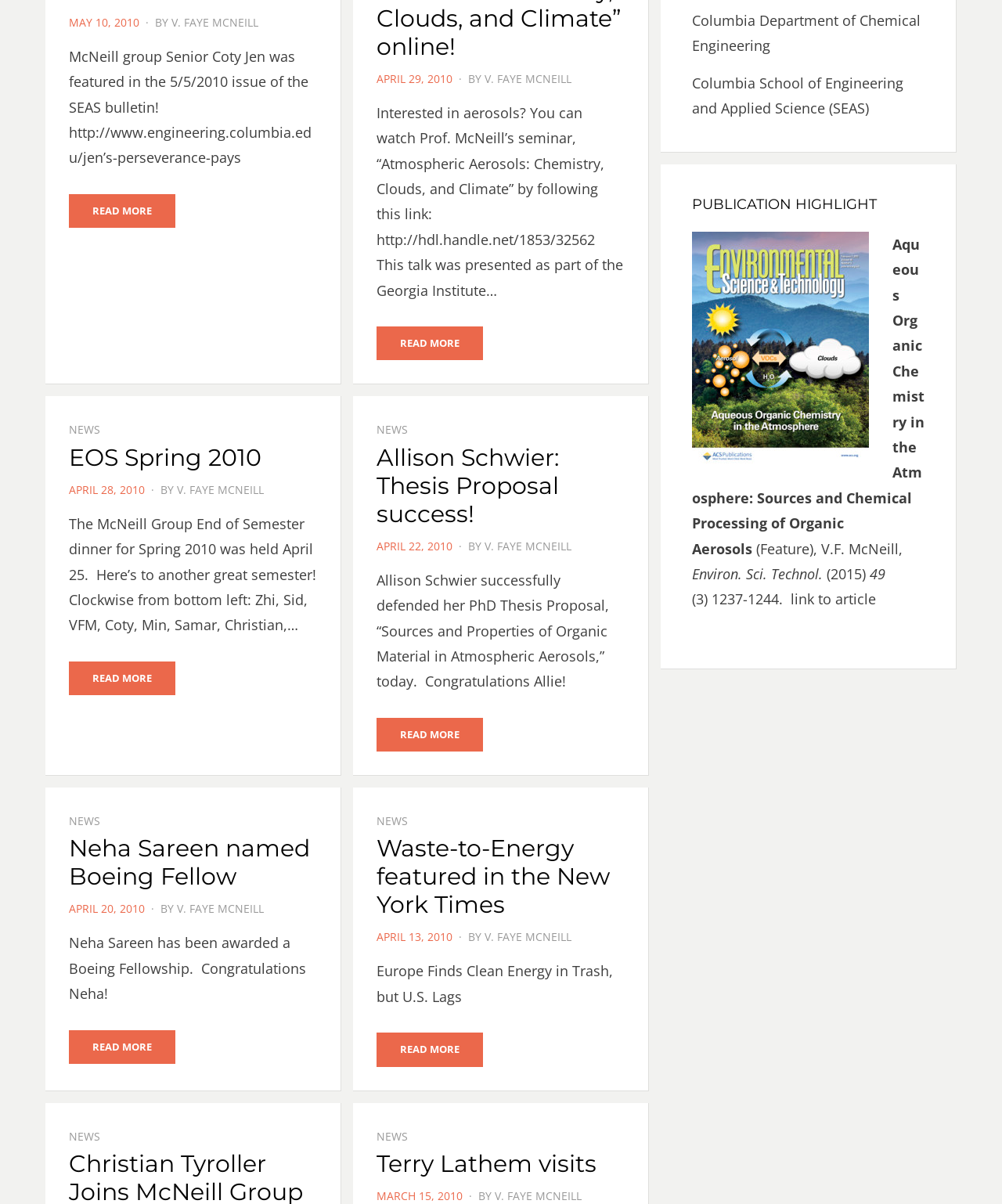Locate the bounding box of the UI element defined by this description: "News". The coordinates should be given as four float numbers between 0 and 1, formatted as [left, top, right, bottom].

[0.068, 0.351, 0.1, 0.363]